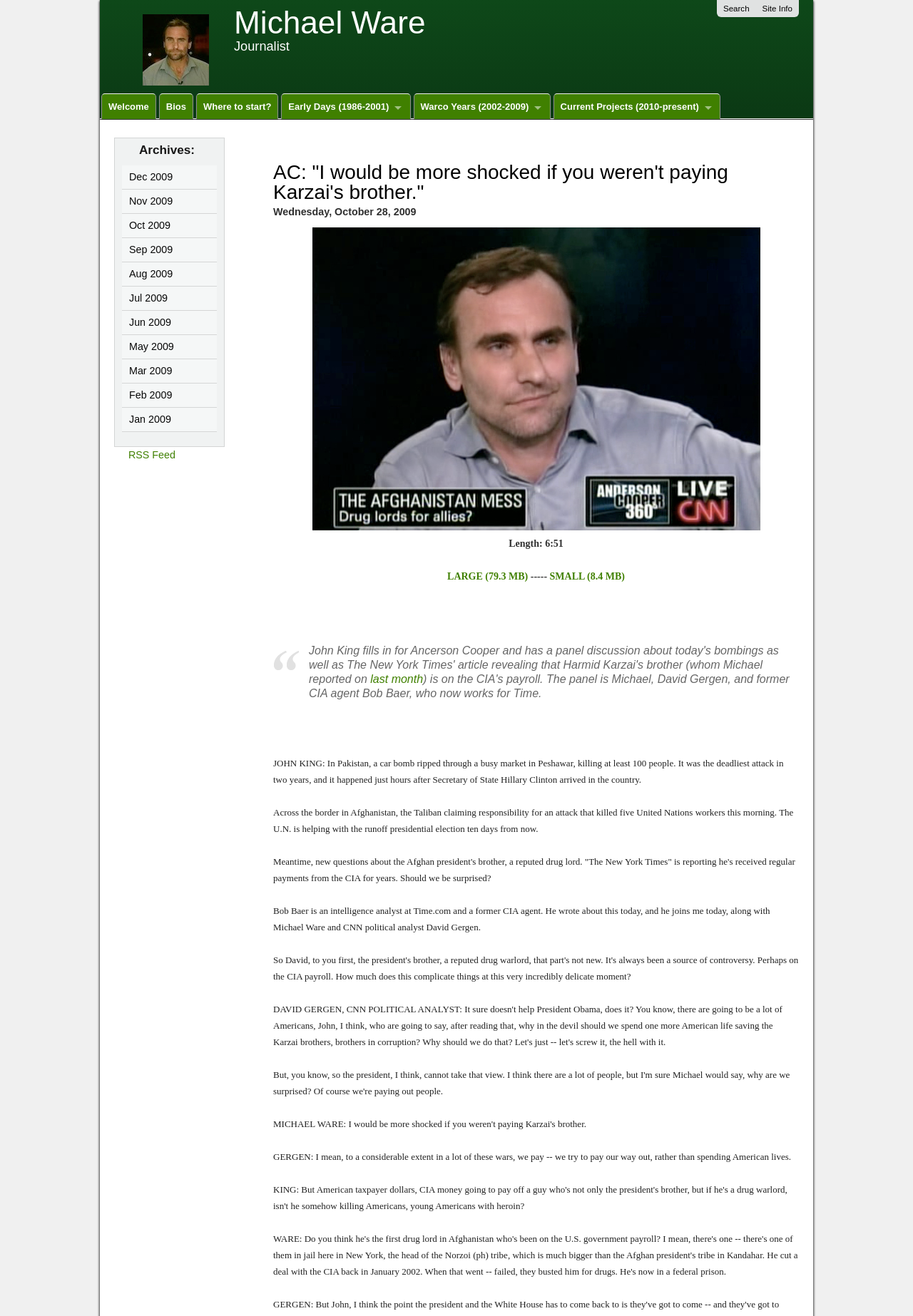Determine the bounding box coordinates of the area to click in order to meet this instruction: "Search for something".

[0.791, 0.003, 0.822, 0.01]